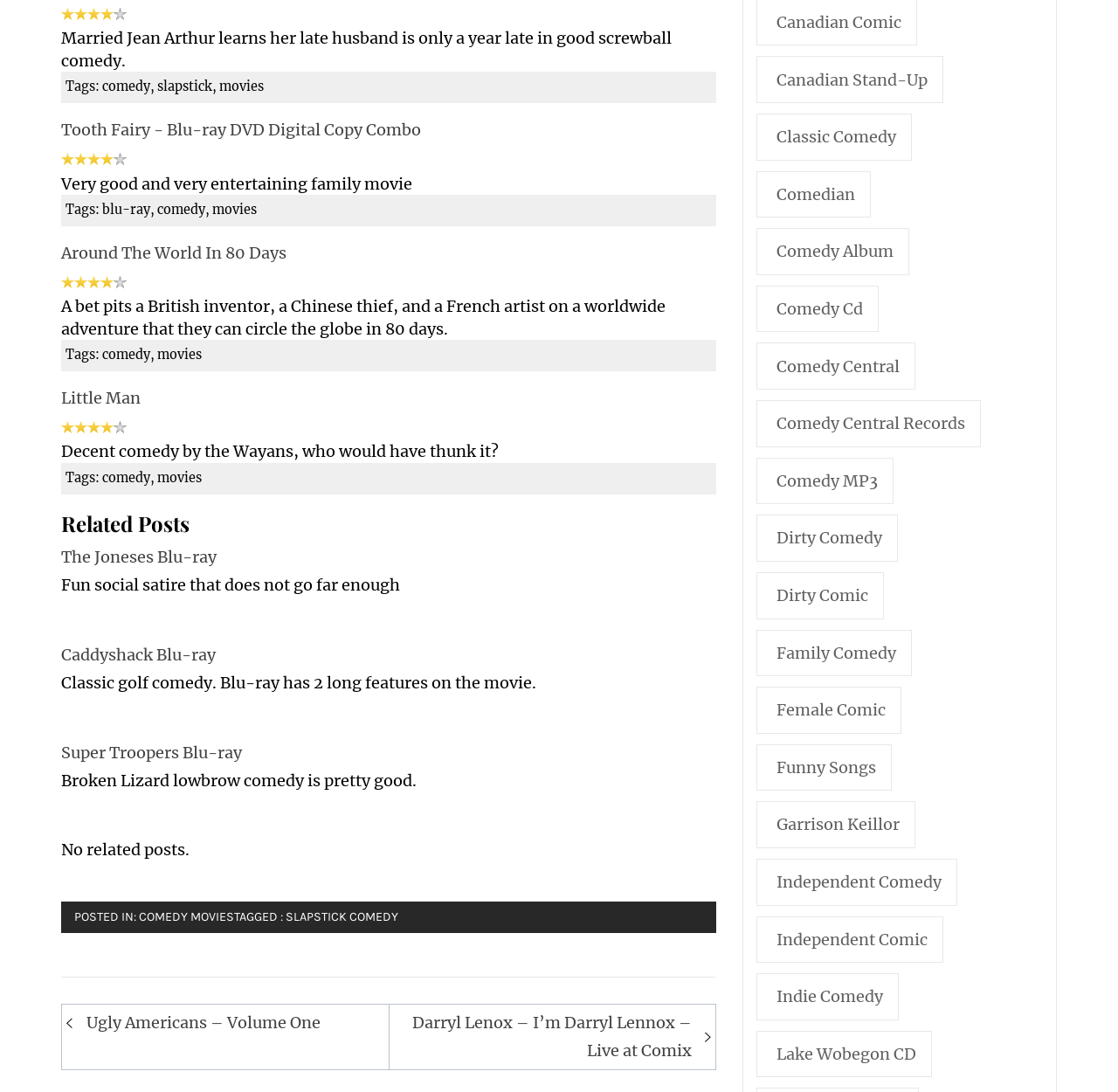How many related posts are there?
Answer with a single word or phrase by referring to the visual content.

no related posts